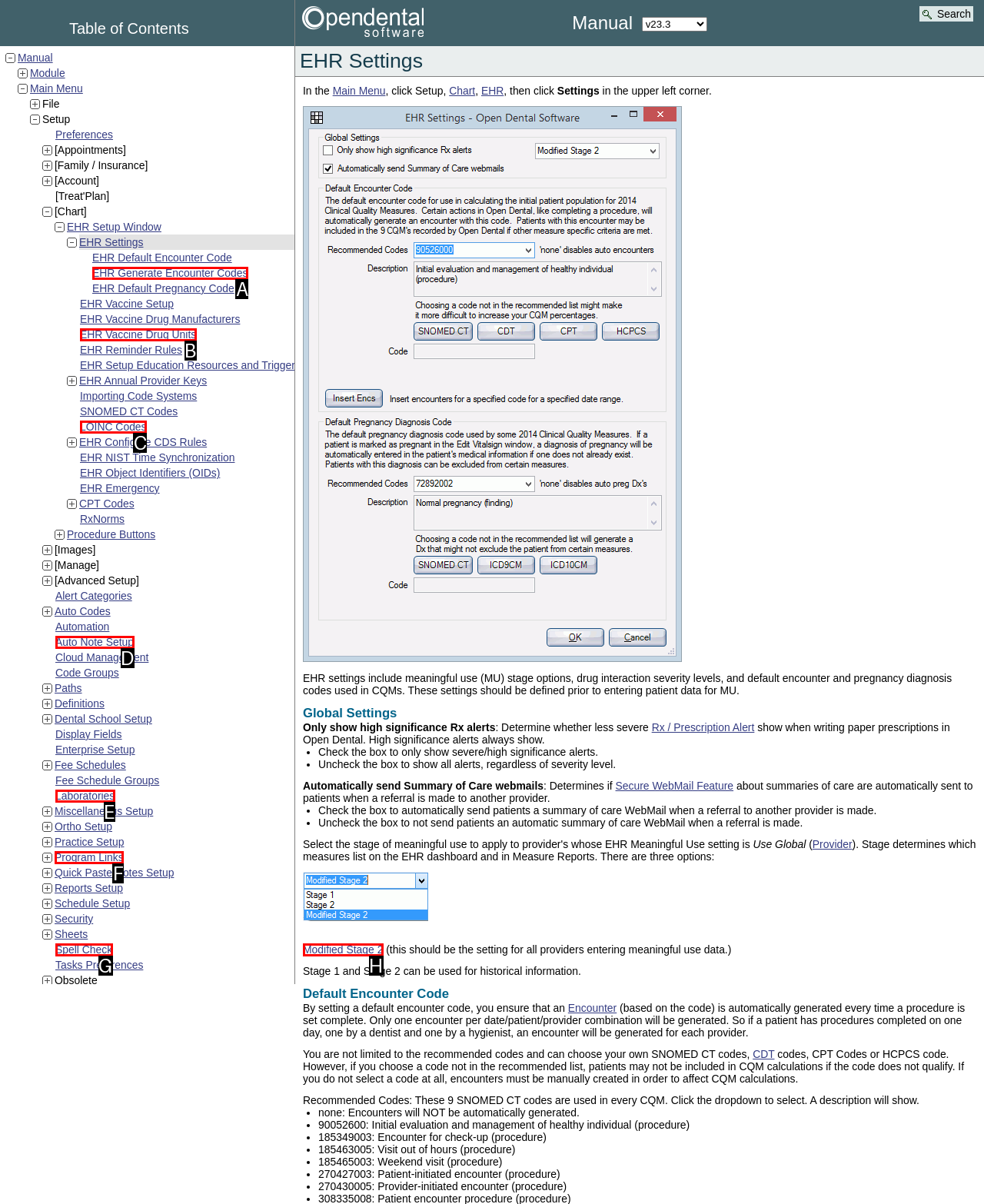Select the letter of the option that corresponds to: LOINC Codes
Provide the letter from the given options.

C